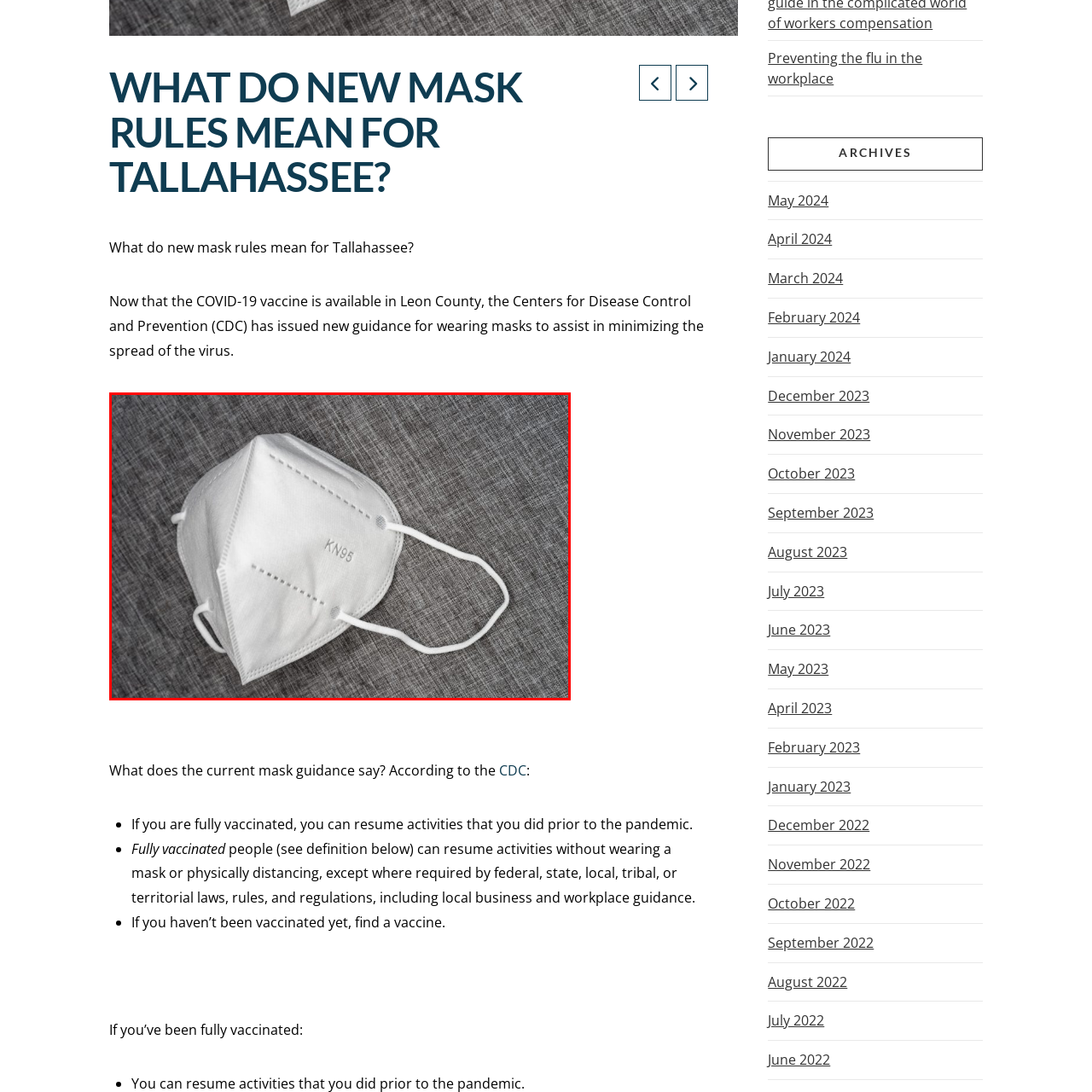What is the purpose of the elastic ear loops?
Examine the area marked by the red bounding box and respond with a one-word or short phrase answer.

Snug fit